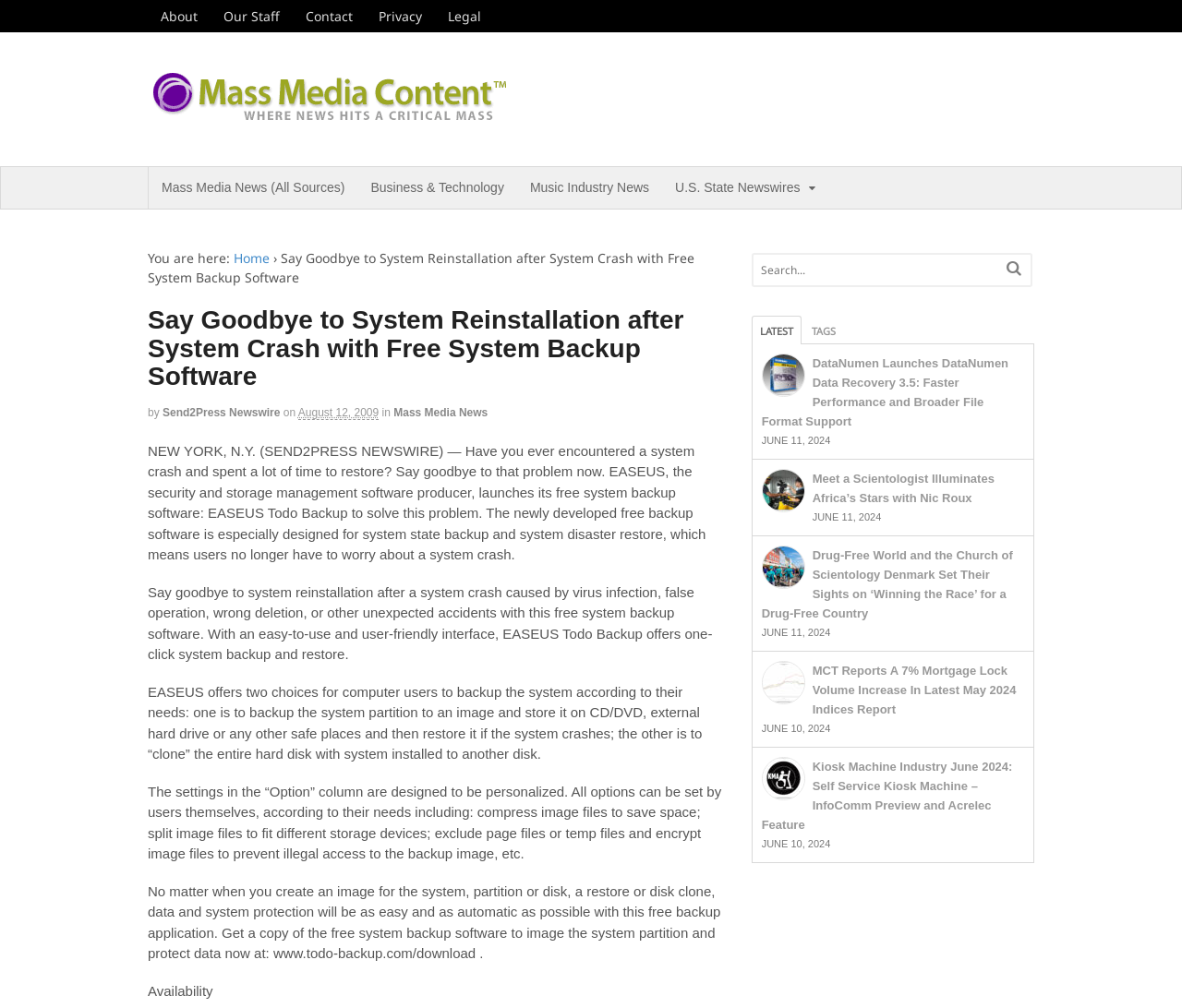Pinpoint the bounding box coordinates of the clickable area needed to execute the instruction: "Click on the 'Mass Media News' link". The coordinates should be specified as four float numbers between 0 and 1, i.e., [left, top, right, bottom].

[0.333, 0.403, 0.413, 0.416]